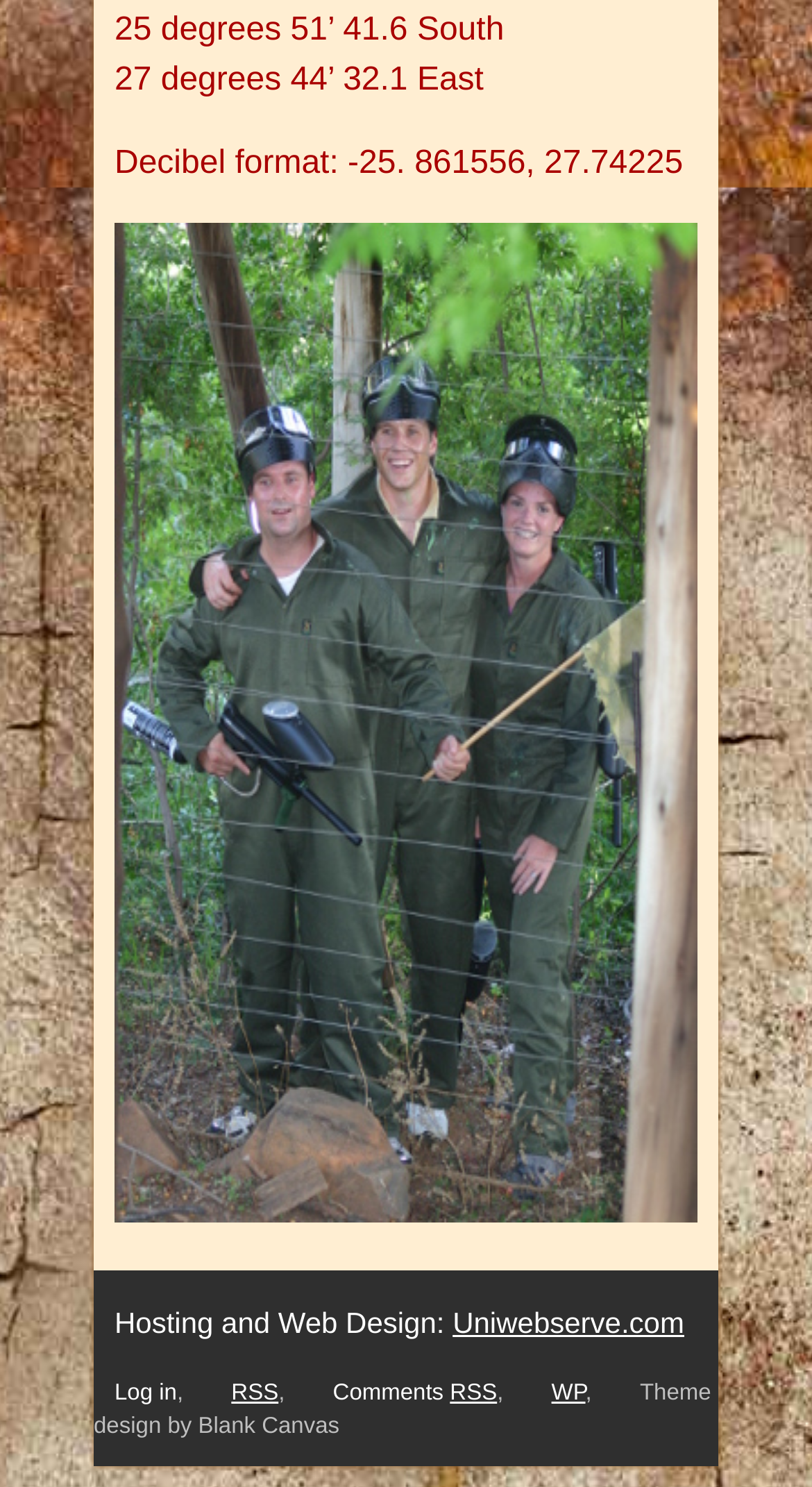What is the theme design by?
Answer the question with as much detail as possible.

I found the theme design by looking at the StaticText element with the content 'Theme design by Blank Canvas' which is located at the bottom of the webpage.